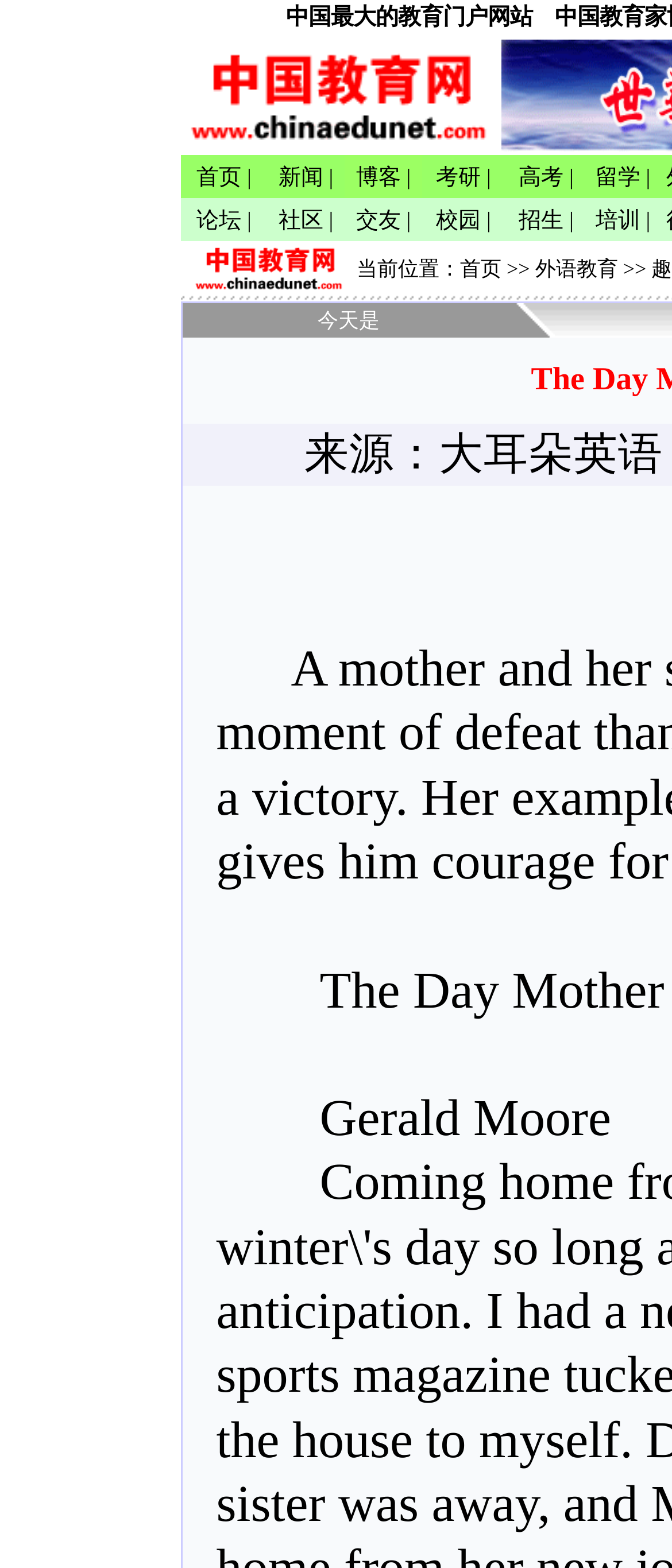Please identify the bounding box coordinates for the region that you need to click to follow this instruction: "click the 论坛 link".

[0.292, 0.131, 0.359, 0.148]